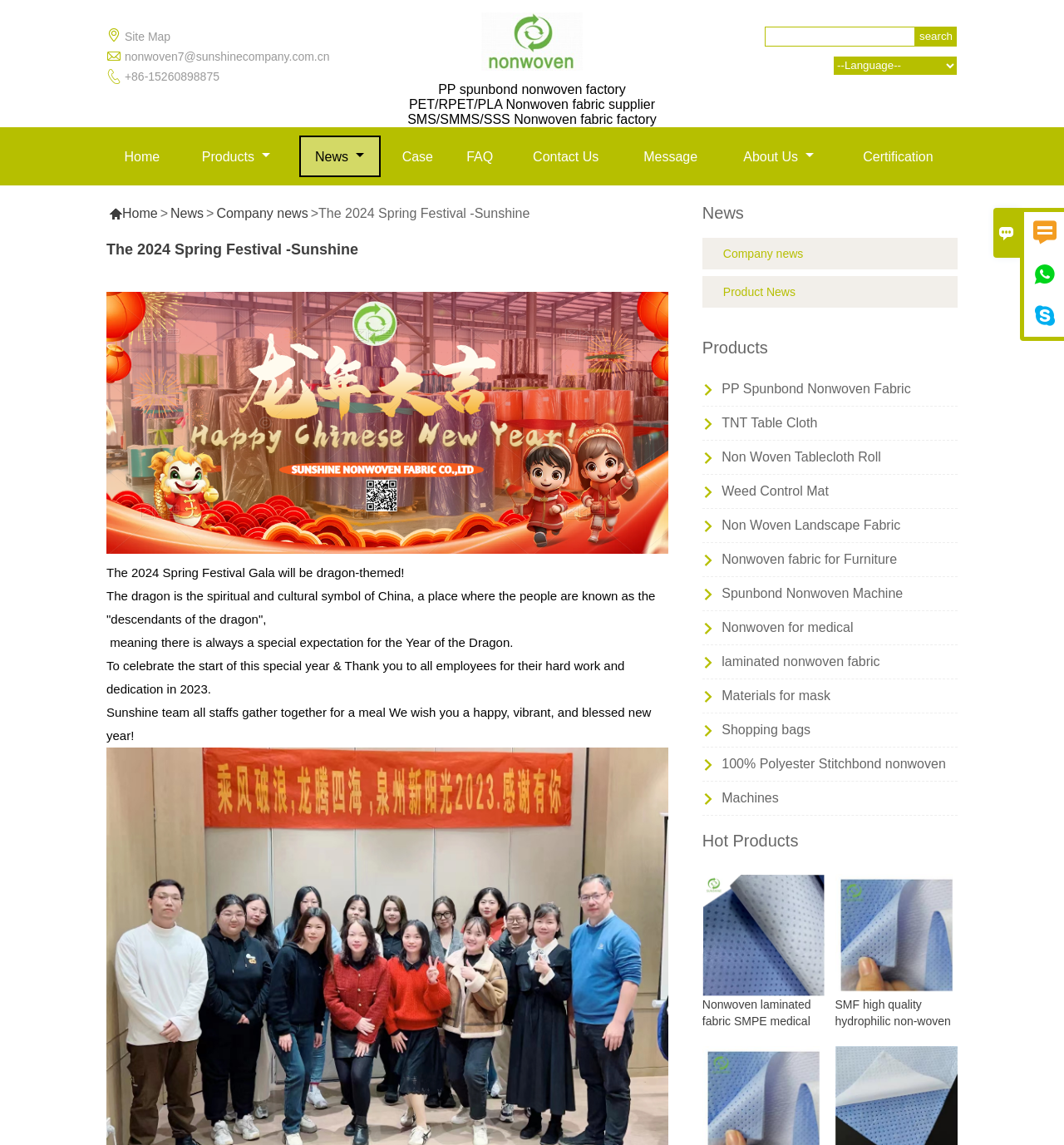Specify the bounding box coordinates of the area to click in order to follow the given instruction: "Click the 'Contact Us' link."

[0.487, 0.128, 0.577, 0.145]